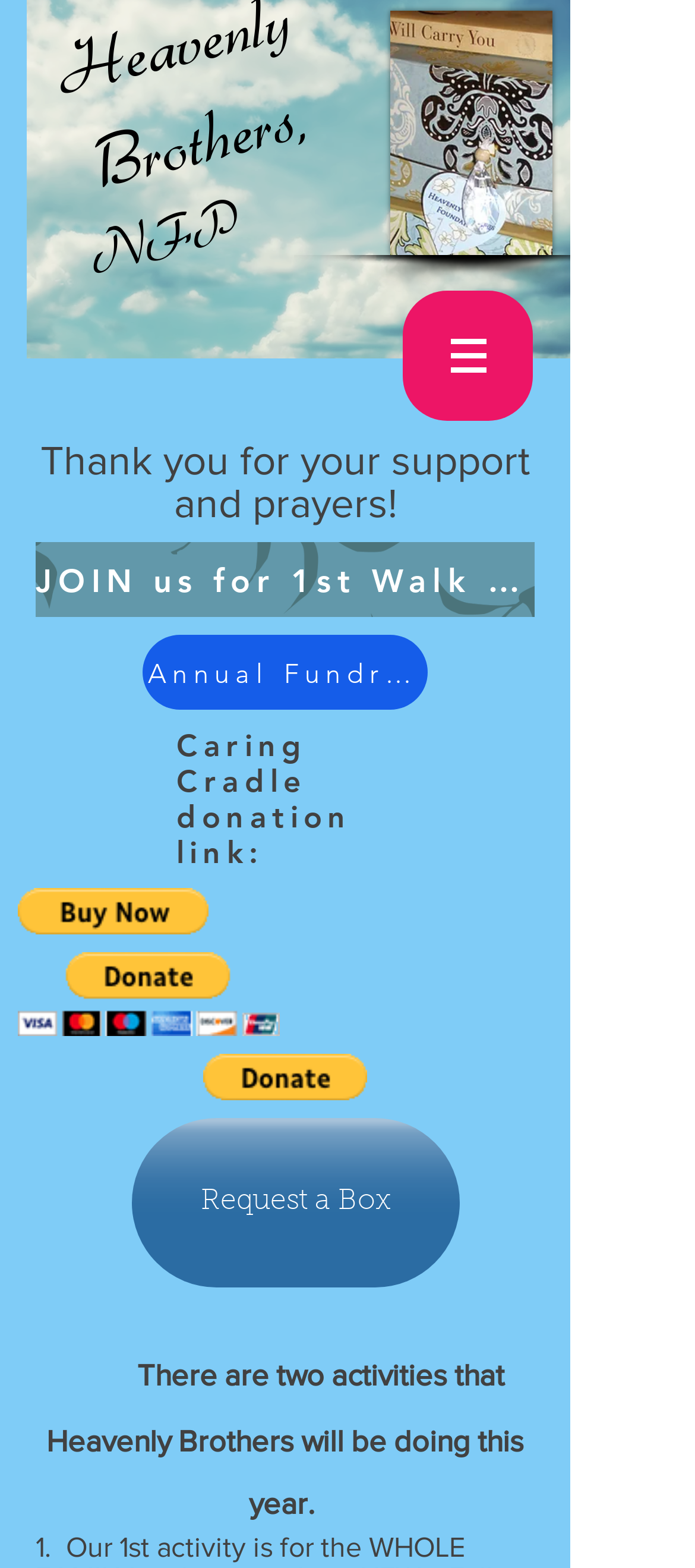Please examine the image and provide a detailed answer to the question: How many ways can I donate to Heavenly Brothers?

There are three buttons that allow users to donate to Heavenly Brothers via PayPal: 'Buy now via PayPal', 'Donate via PayPal', and another 'Donate via PayPal' button. These buttons are scattered throughout the webpage.